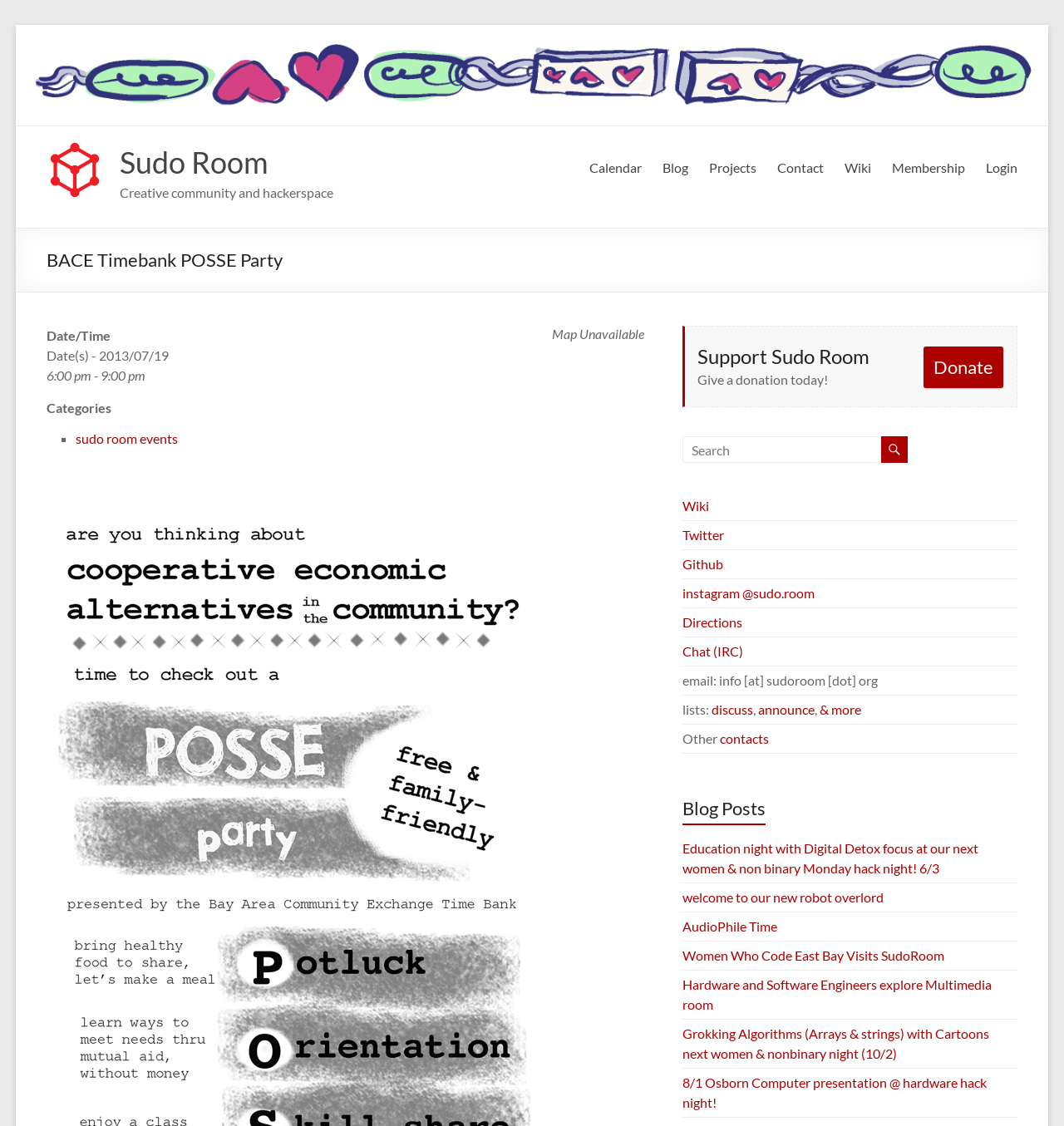Kindly respond to the following question with a single word or a brief phrase: 
What is the date of the BACE Timebank POSSE Party?

2013/07/19